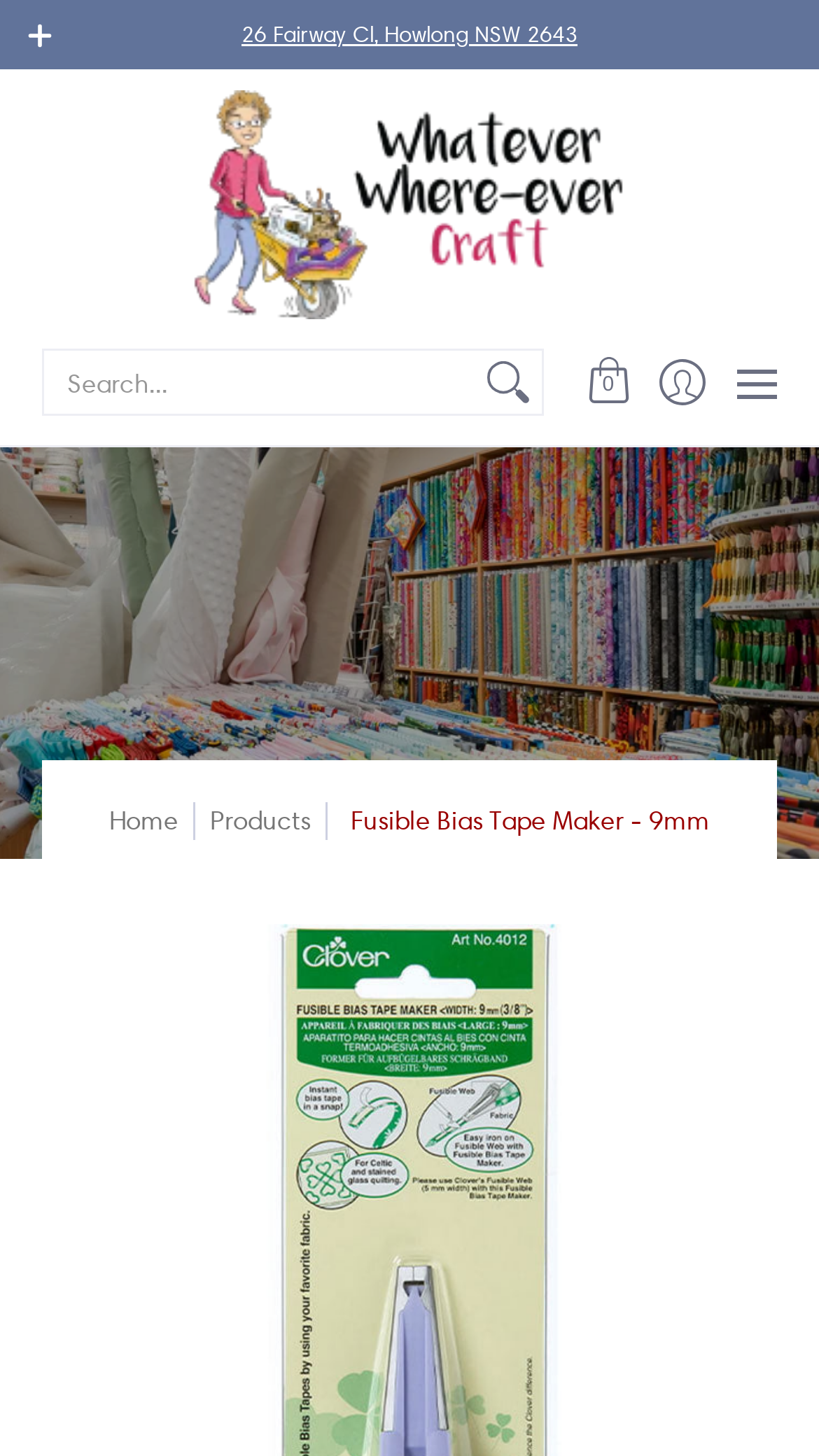How many navigation menus are there?
Examine the image and give a concise answer in one word or a short phrase.

2